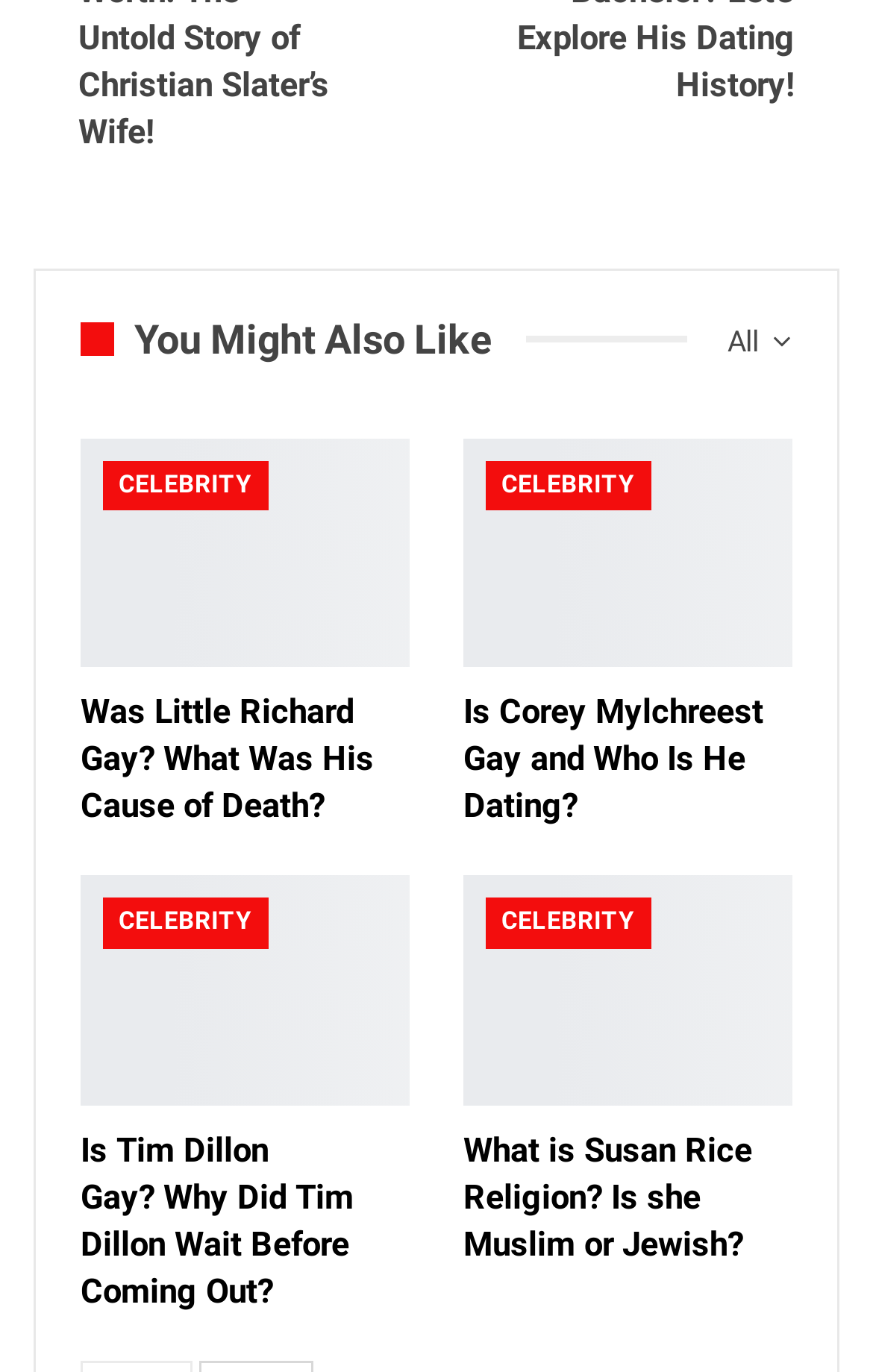Identify the bounding box coordinates of the area that should be clicked in order to complete the given instruction: "Check 'What is Susan Rice Religion? Is she Muslim or Jewish?'". The bounding box coordinates should be four float numbers between 0 and 1, i.e., [left, top, right, bottom].

[0.531, 0.639, 0.908, 0.806]